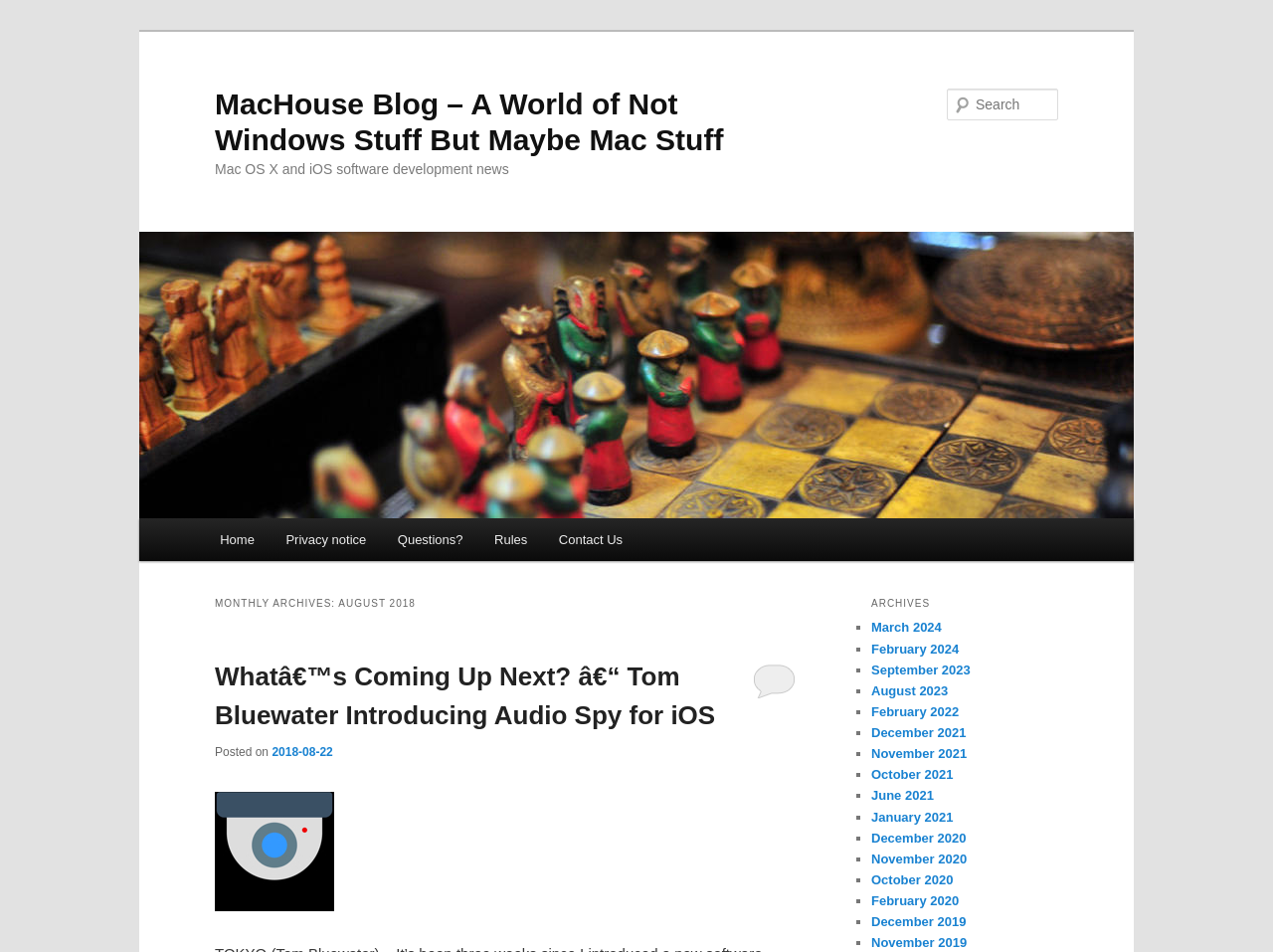What is the title of the blog?
Using the information presented in the image, please offer a detailed response to the question.

The title of the blog can be found in the heading element with the text 'MacHouse Blog – A World of Not Windows Stuff But Maybe Mac Stuff'.